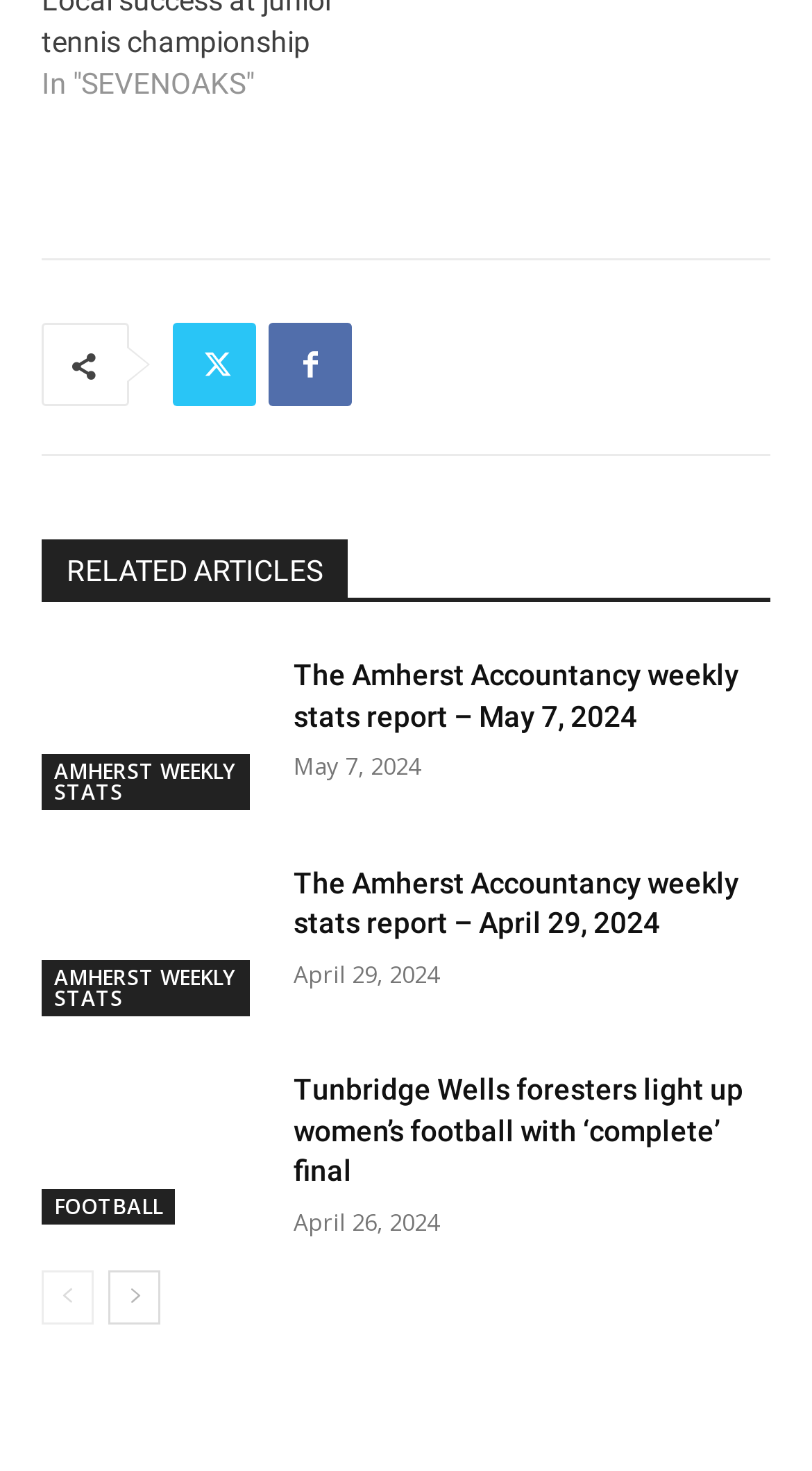Please specify the bounding box coordinates of the region to click in order to perform the following instruction: "Go to next page".

[0.133, 0.864, 0.197, 0.901]